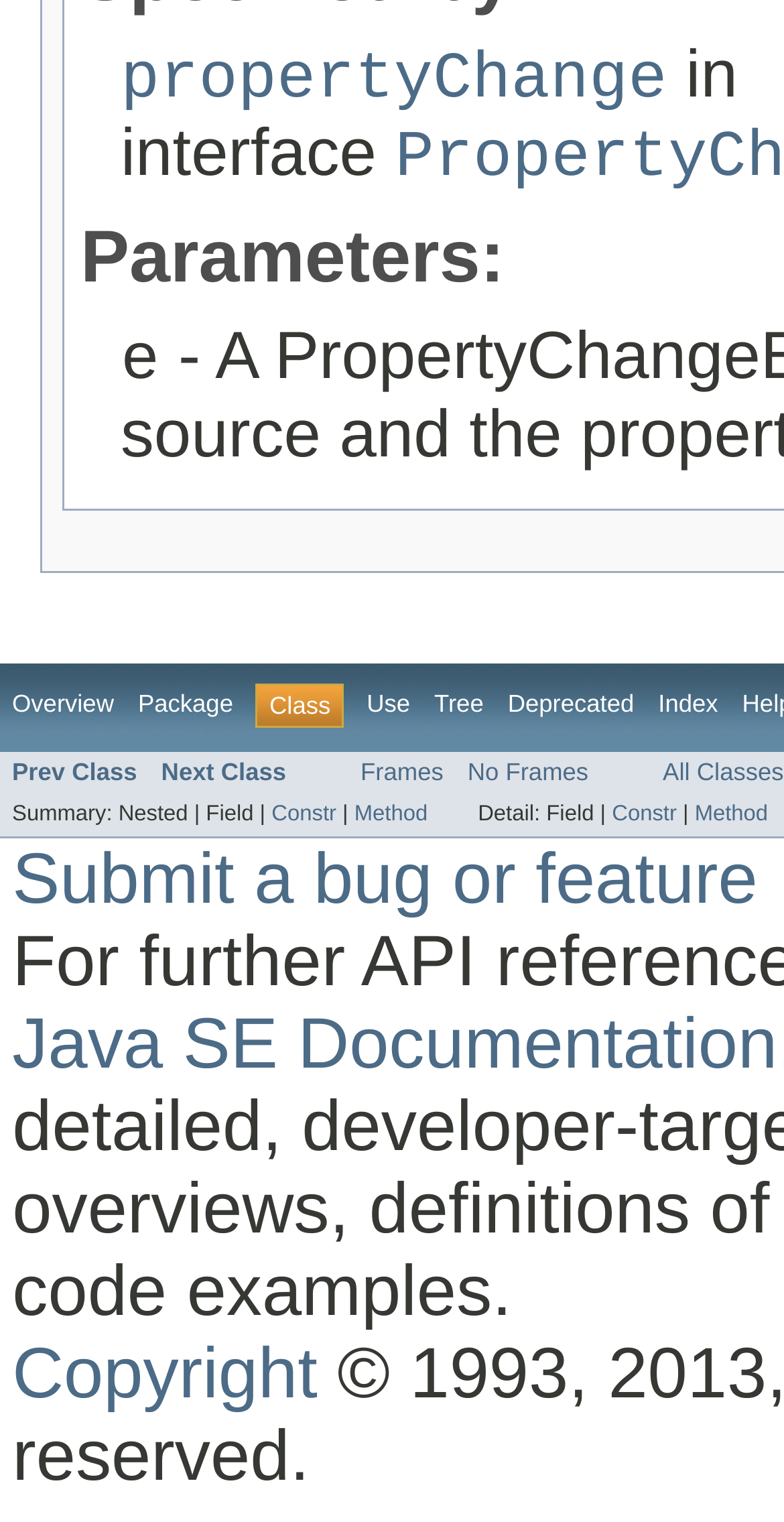Determine the bounding box coordinates for the clickable element to execute this instruction: "Browse news about THY increases capacity in May 2024". Provide the coordinates as four float numbers between 0 and 1, i.e., [left, top, right, bottom].

None